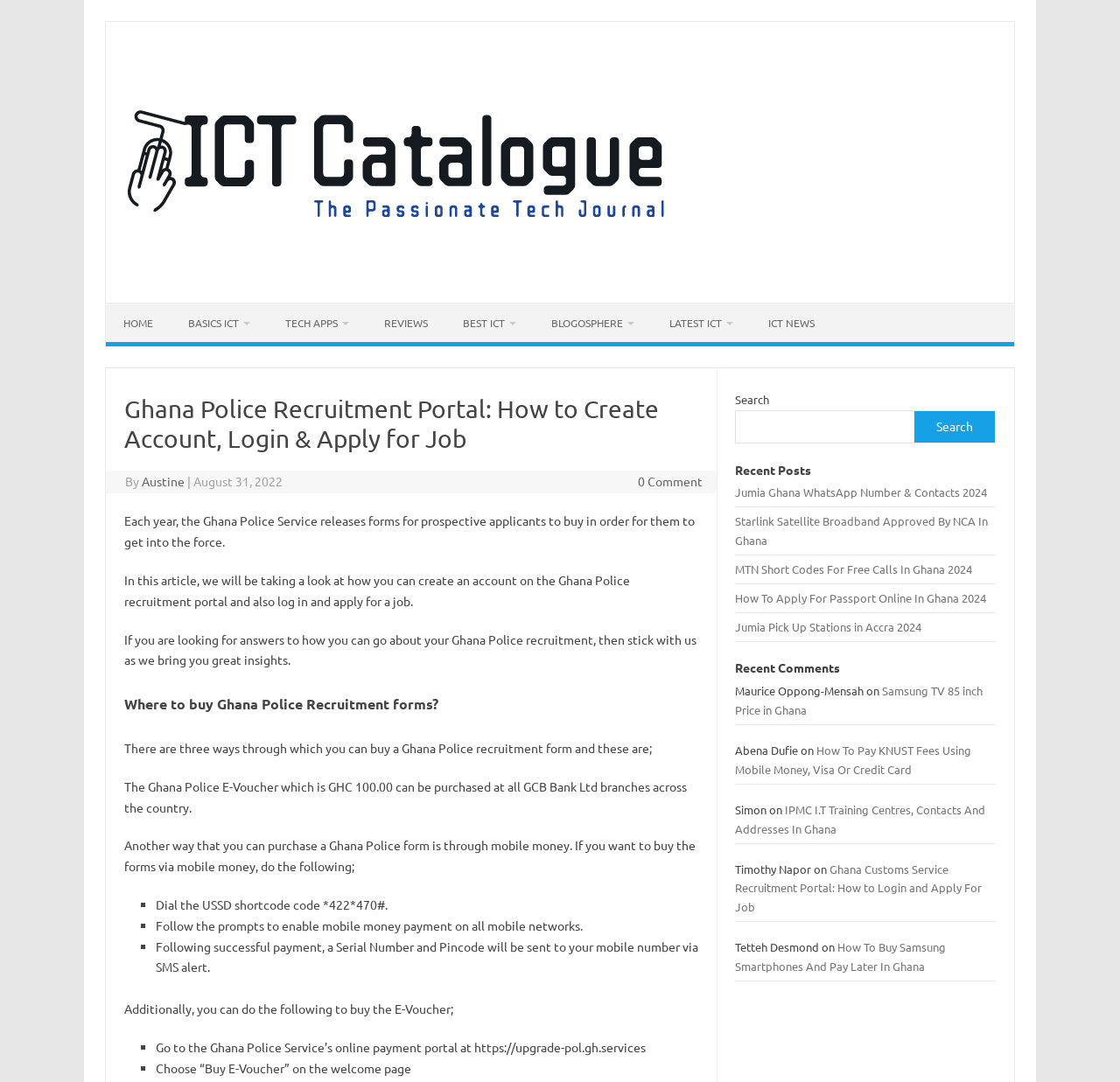Locate the bounding box for the described UI element: "ICT News". Ensure the coordinates are four float numbers between 0 and 1, formatted as [left, top, right, bottom].

[0.67, 0.281, 0.743, 0.316]